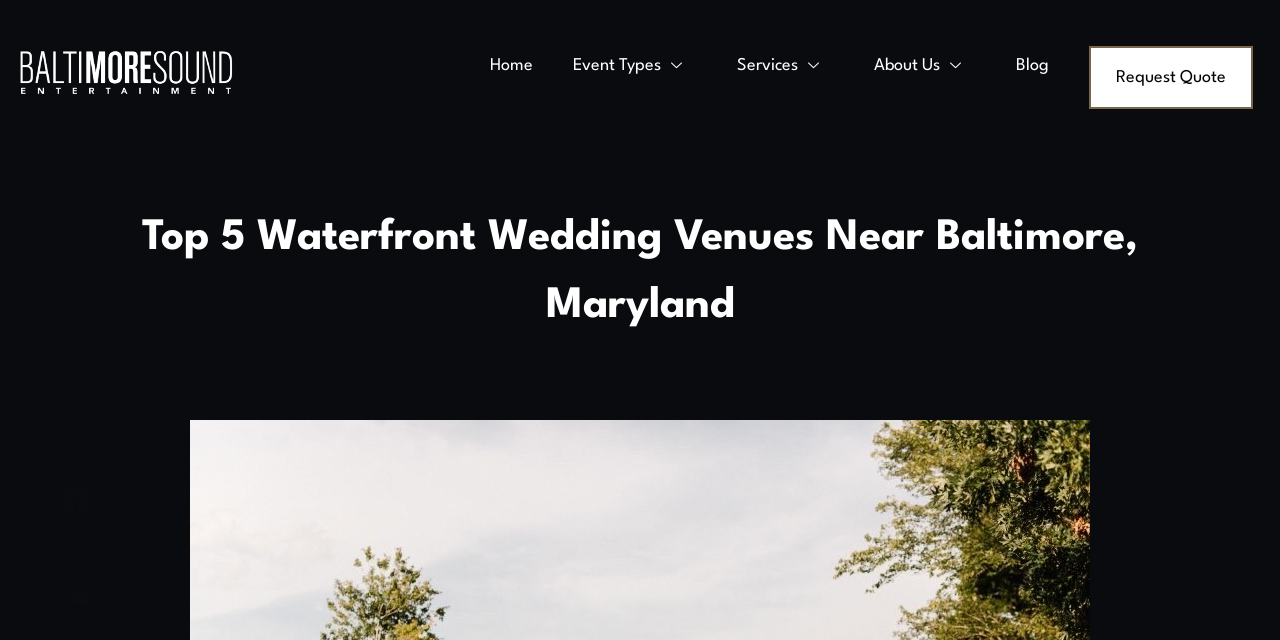Identify the bounding box of the UI element that matches this description: "Home".

[0.367, 0.039, 0.432, 0.164]